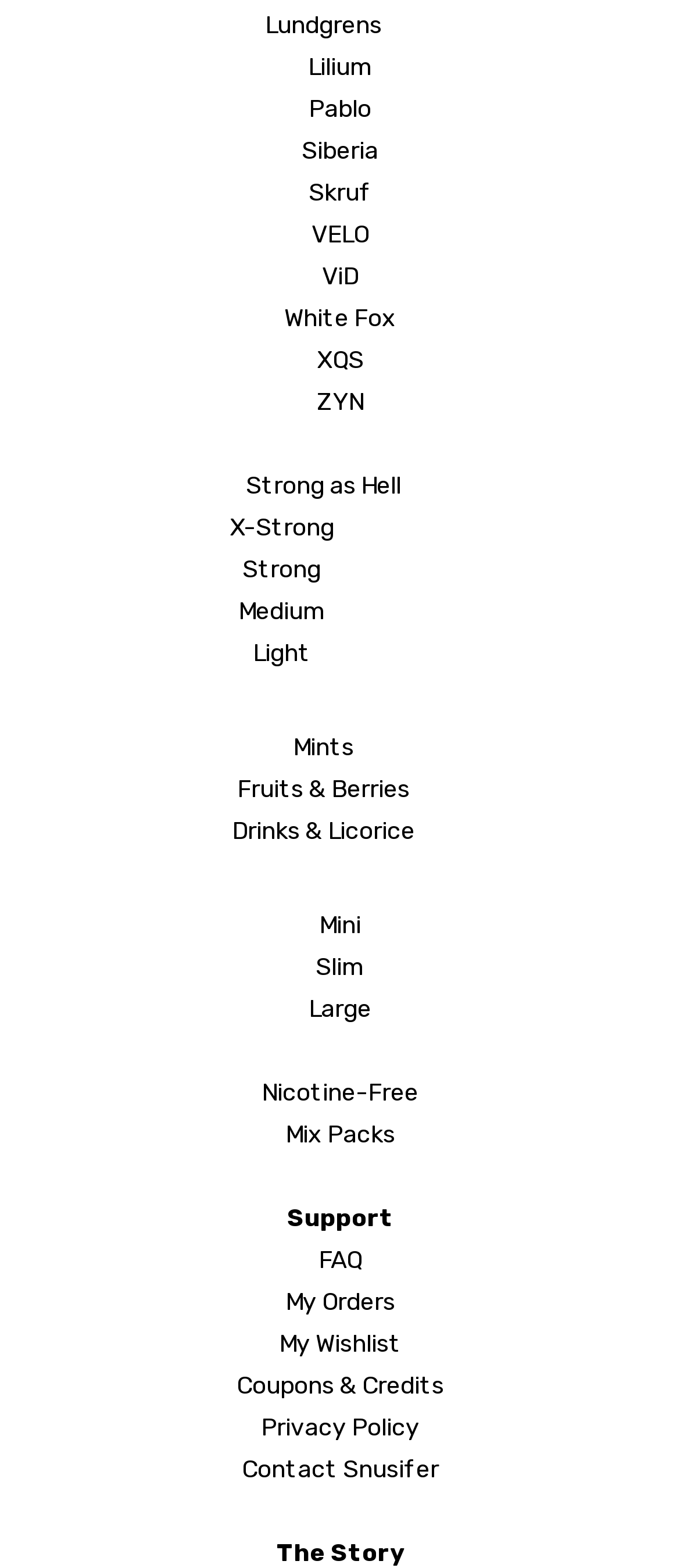What is the last link on the webpage?
Based on the screenshot, respond with a single word or phrase.

Contact Snusifer